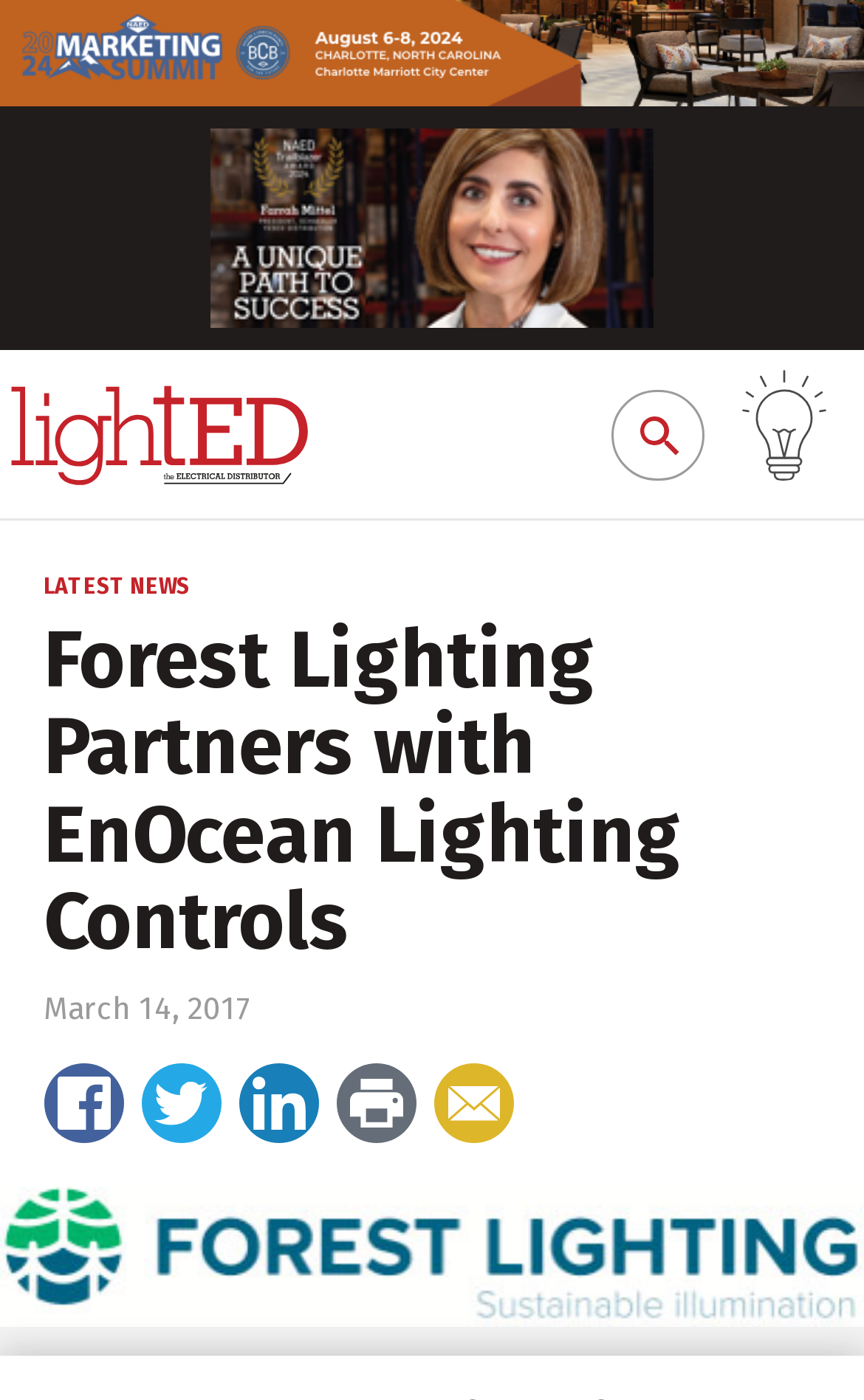Find the bounding box coordinates for the HTML element described as: "March 14, 2017July 19, 2017". The coordinates should consist of four float values between 0 and 1, i.e., [left, top, right, bottom].

[0.05, 0.707, 0.291, 0.734]